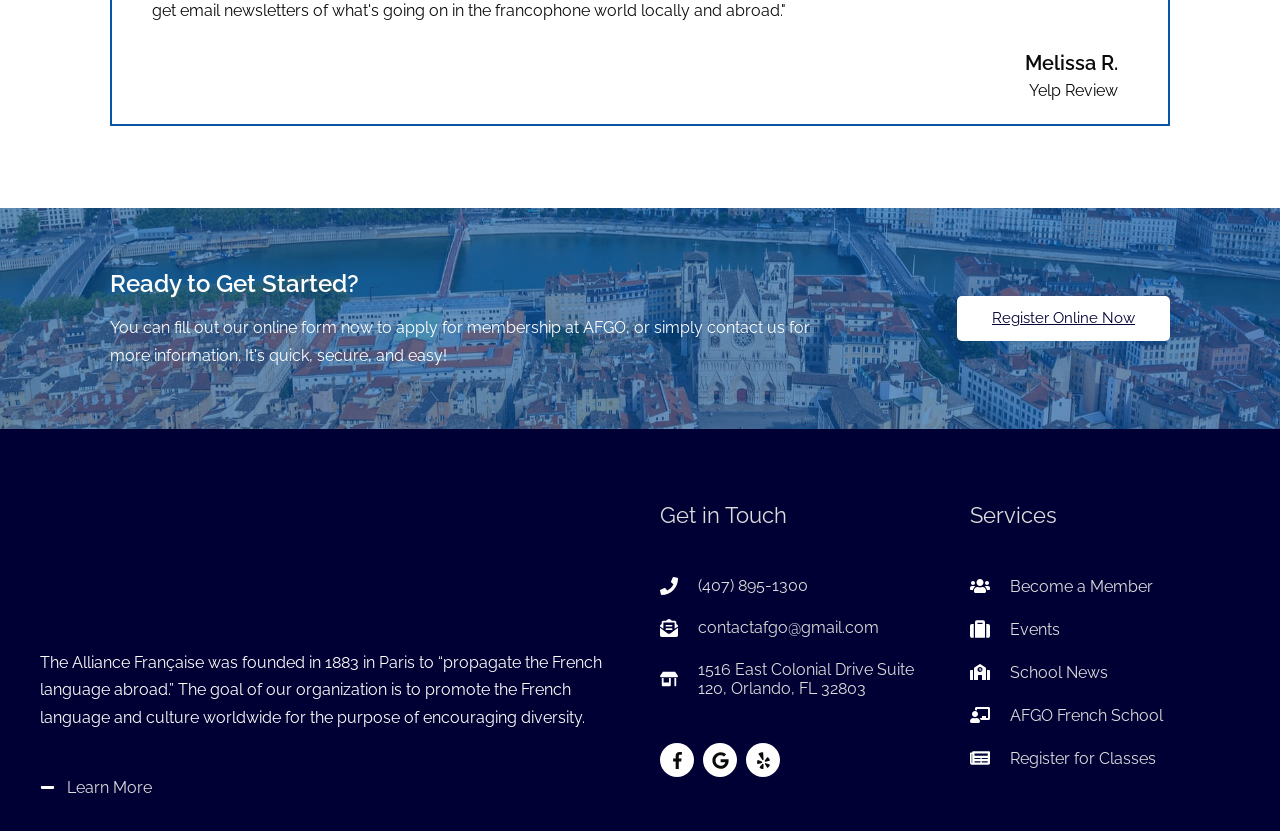Using floating point numbers between 0 and 1, provide the bounding box coordinates in the format (top-left x, top-left y, bottom-right x, bottom-right y). Locate the UI element described here: Privacy Policy

None